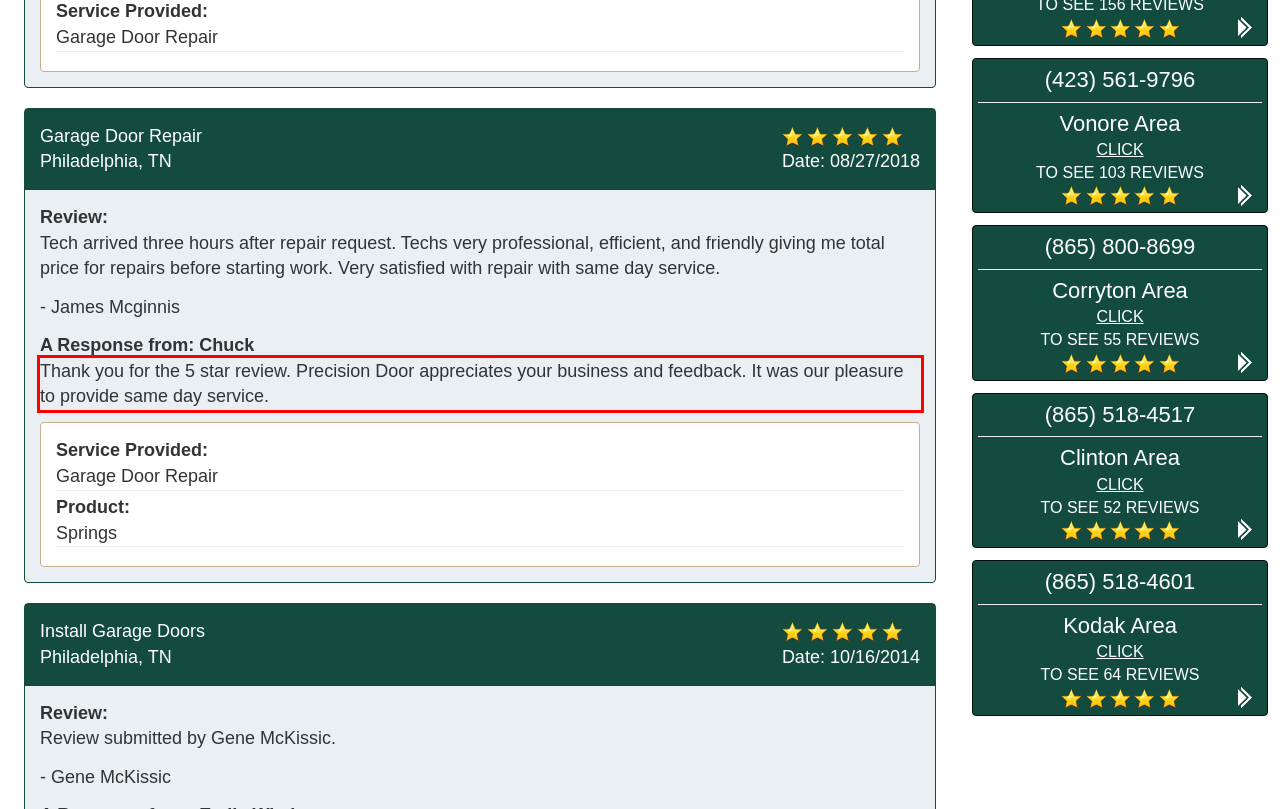Using the provided screenshot, read and generate the text content within the red-bordered area.

Thank you for the 5 star review. Precision Door appreciates your business and feedback. It was our pleasure to provide same day service.